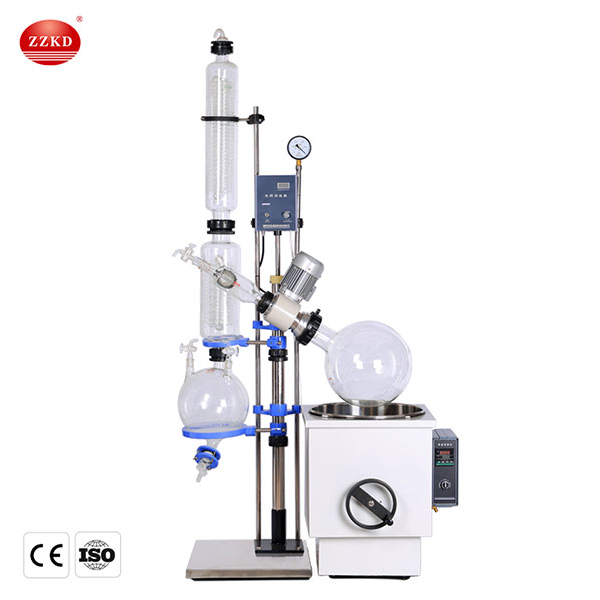By analyzing the image, answer the following question with a detailed response: What certifications does the rotary evaporator have?

The rotary evaporator is marked with CE and ISO certification logos, indicating that it meets international quality standards. This certification ensures that the equipment is reliable, durable, and safe to use in laboratory settings.